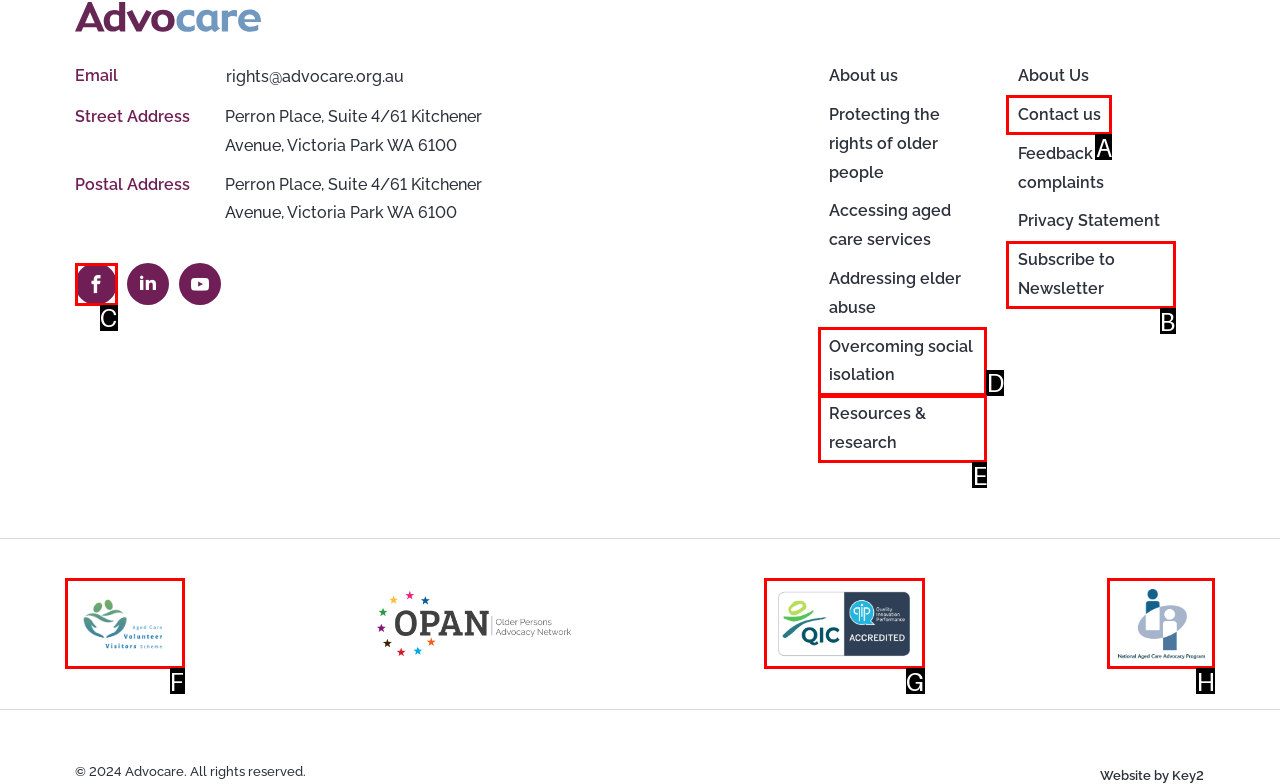Which UI element should you click on to achieve the following task: Visit the Aged Care Volunteer Visitors Scheme page? Provide the letter of the correct option.

F